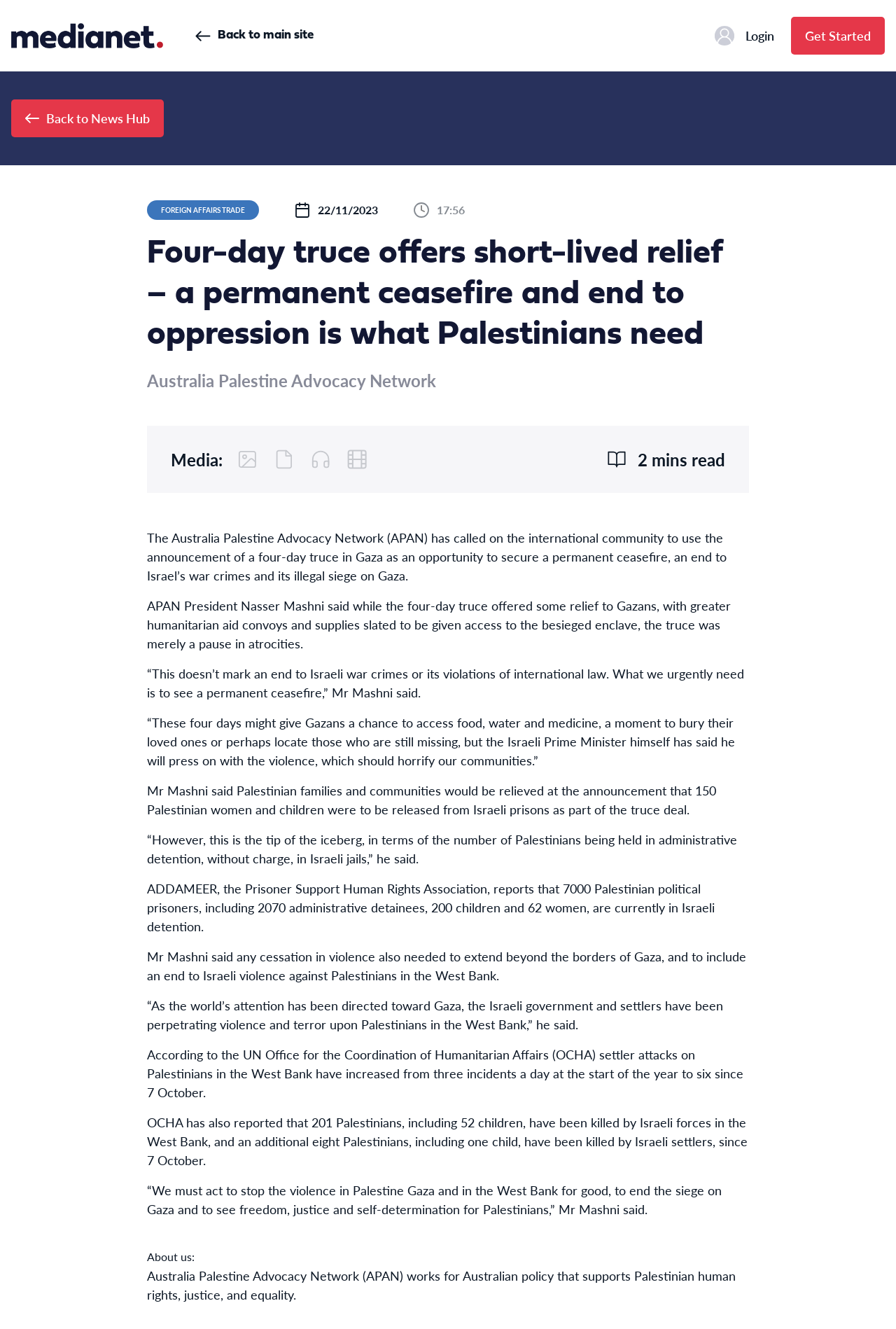Using the description "parent_node: Username name="Submit" value="Log in"", predict the bounding box of the relevant HTML element.

None